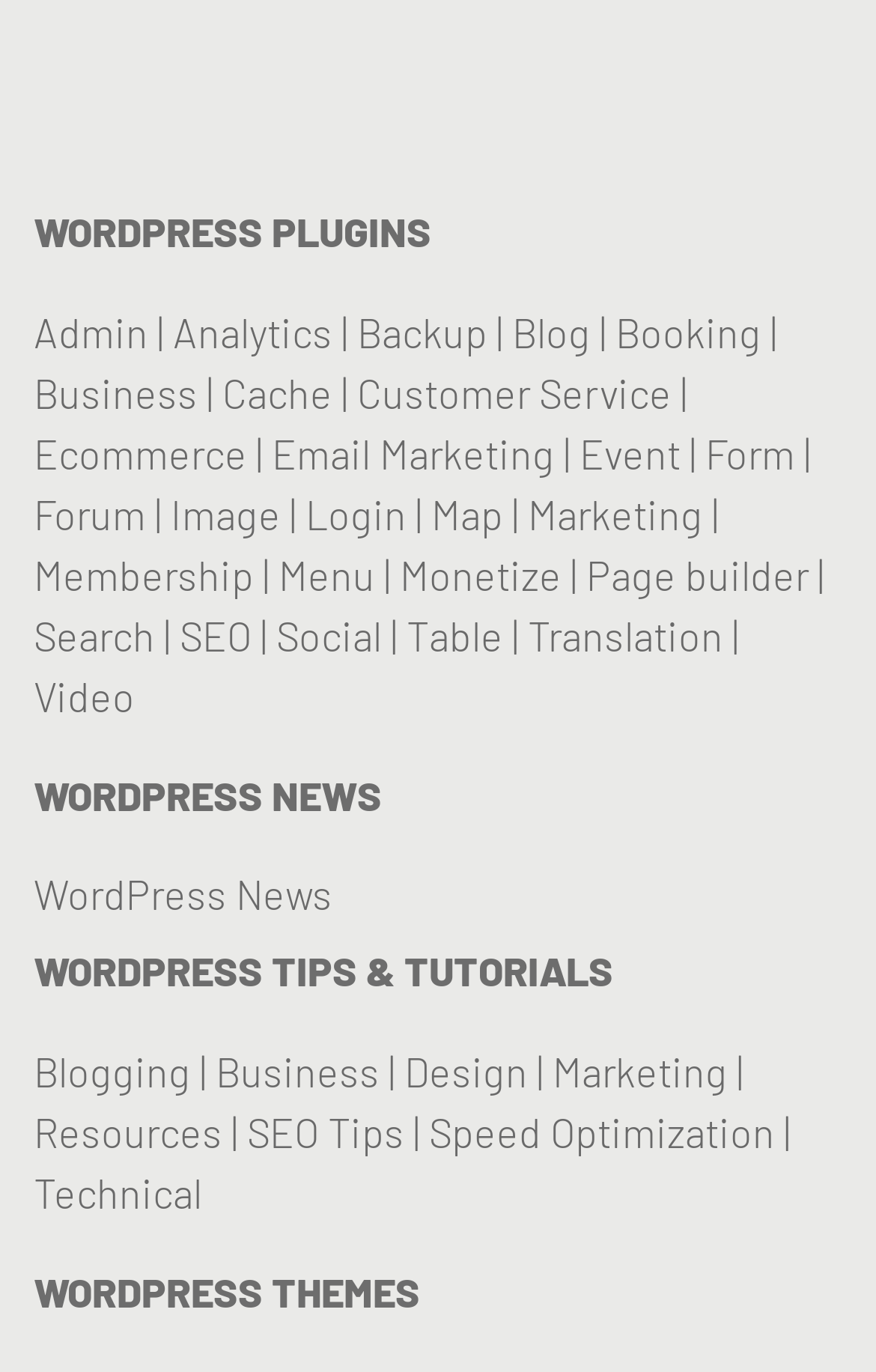Please identify the coordinates of the bounding box that should be clicked to fulfill this instruction: "Go to the Admin page".

[0.038, 0.224, 0.169, 0.26]